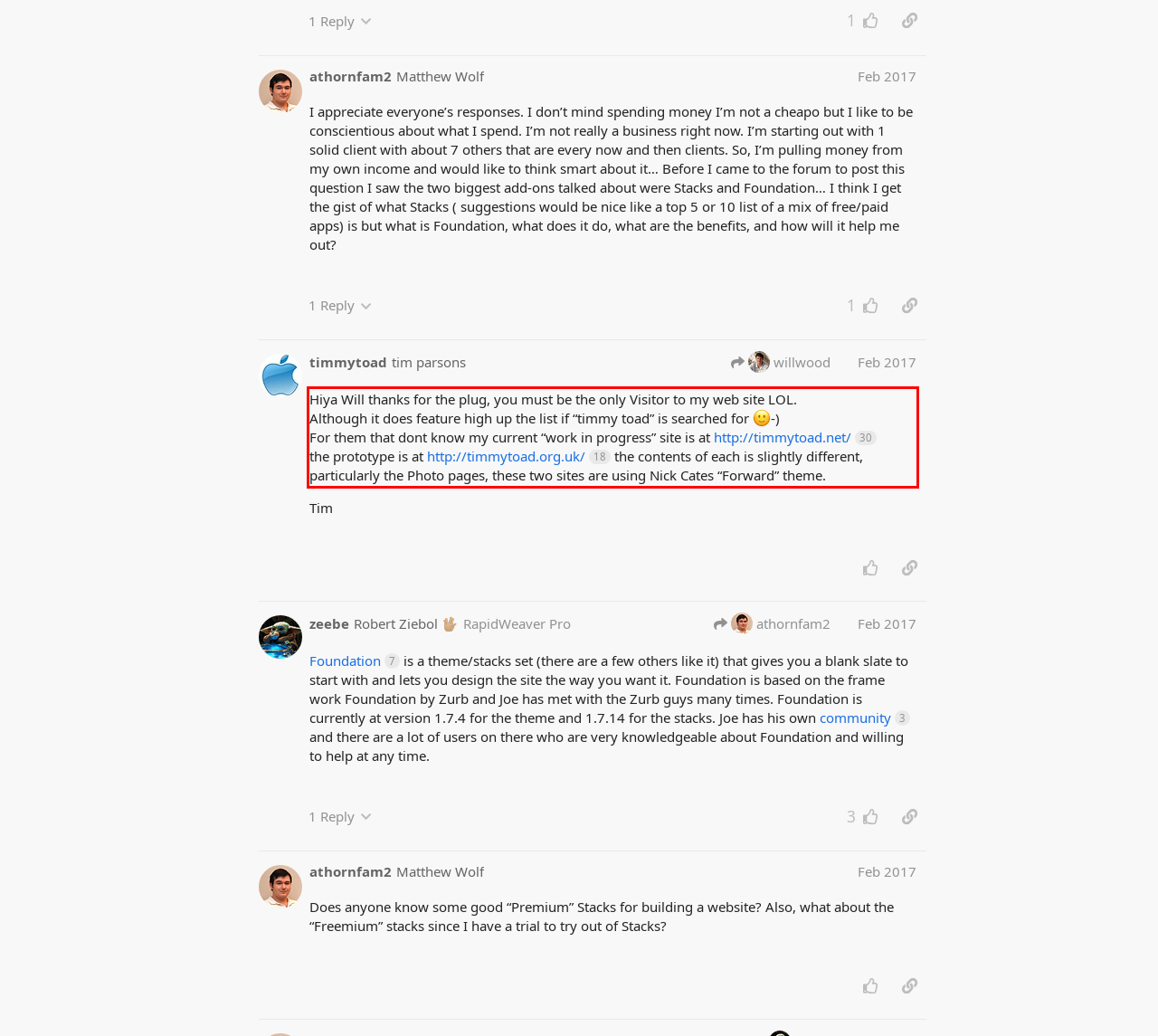Please perform OCR on the text content within the red bounding box that is highlighted in the provided webpage screenshot.

Hiya Will thanks for the plug, you must be the only Visitor to my web site LOL. Although it does feature high up the list if “timmy toad” is searched for -) For them that dont know my current “work in progress” site is at http://timmytoad.net/ 30 the prototype is at http://timmytoad.org.uk/ 18 the contents of each is slightly different, particularly the Photo pages, these two sites are using Nick Cates “Forward” theme.